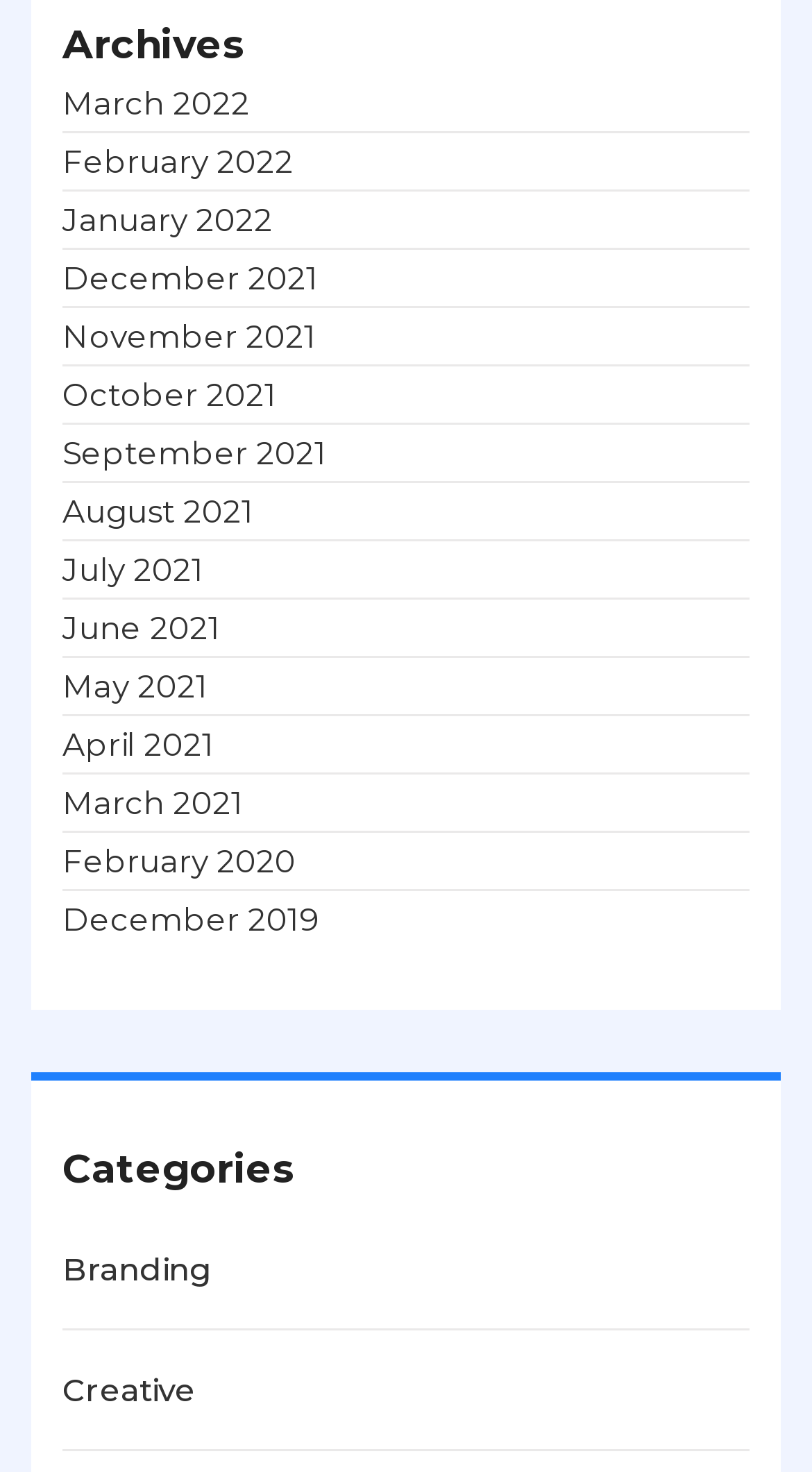Pinpoint the bounding box coordinates of the element you need to click to execute the following instruction: "Click on Log in". The bounding box should be represented by four float numbers between 0 and 1, in the format [left, top, right, bottom].

None